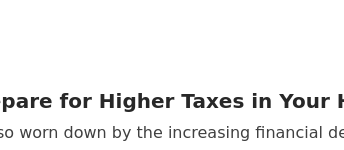Where is the article positioned?
Give a detailed and exhaustive answer to the question.

According to the caption, the article is positioned under the section 'YOU MAY ALSO LIKE', which suggests that it is a recommended or related article that readers may find useful.